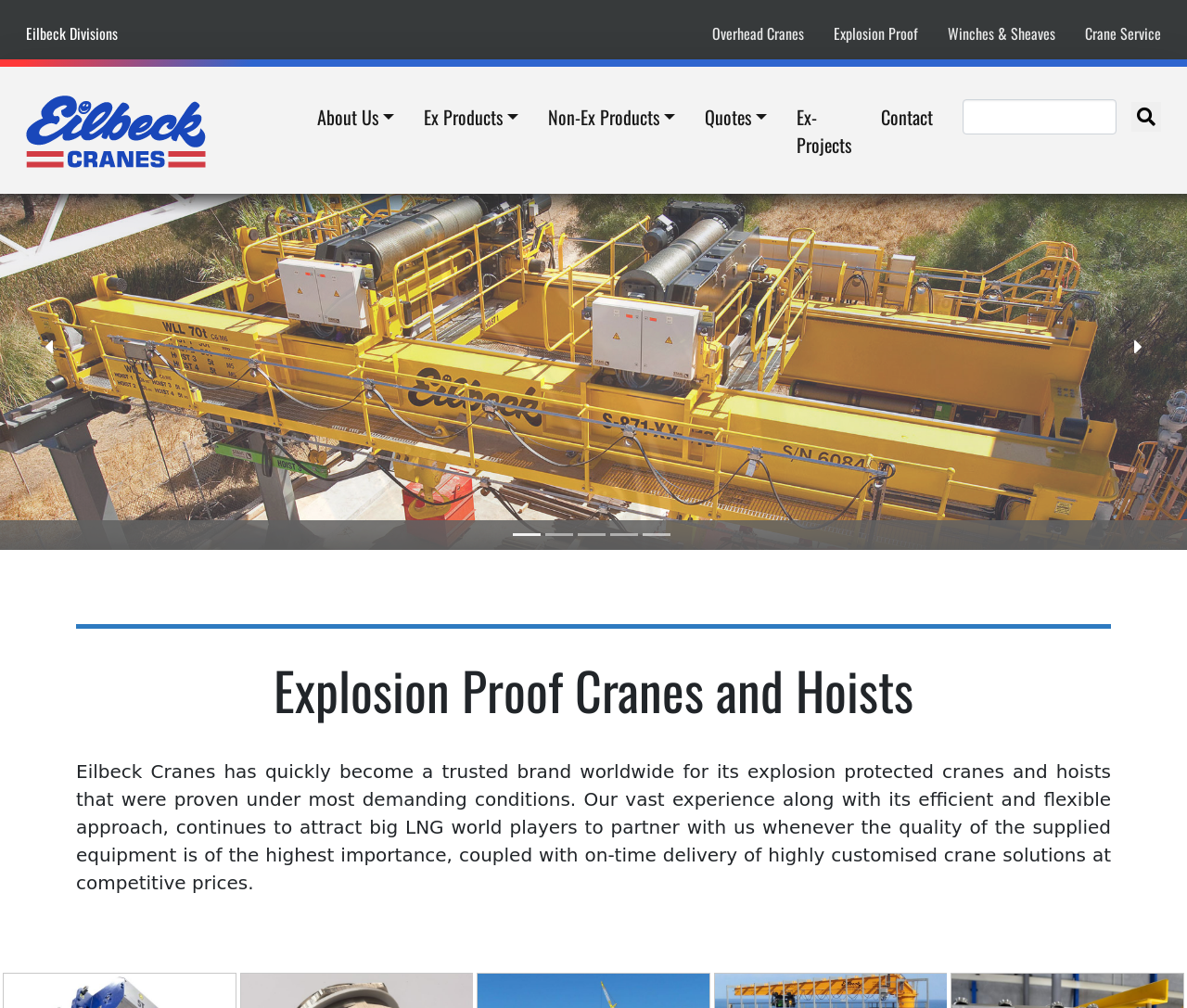What is the company name?
Please use the image to provide an in-depth answer to the question.

The company name can be found in the top-left corner of the webpage, where it is written as 'Eilbeck Cranes' with an image of a crane next to it.